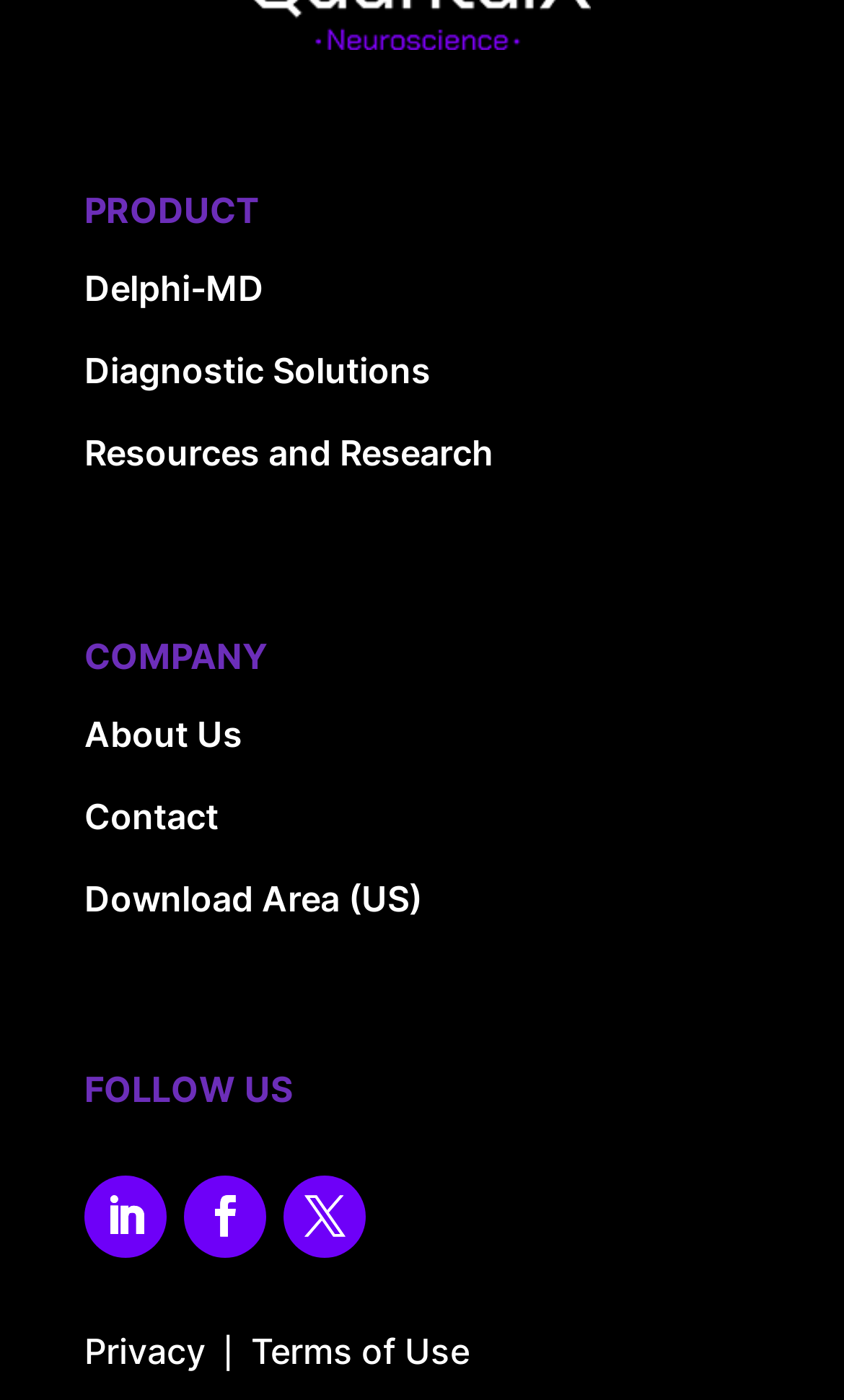Please determine the bounding box coordinates of the element to click on in order to accomplish the following task: "Follow on Facebook". Ensure the coordinates are four float numbers ranging from 0 to 1, i.e., [left, top, right, bottom].

[0.218, 0.84, 0.315, 0.899]